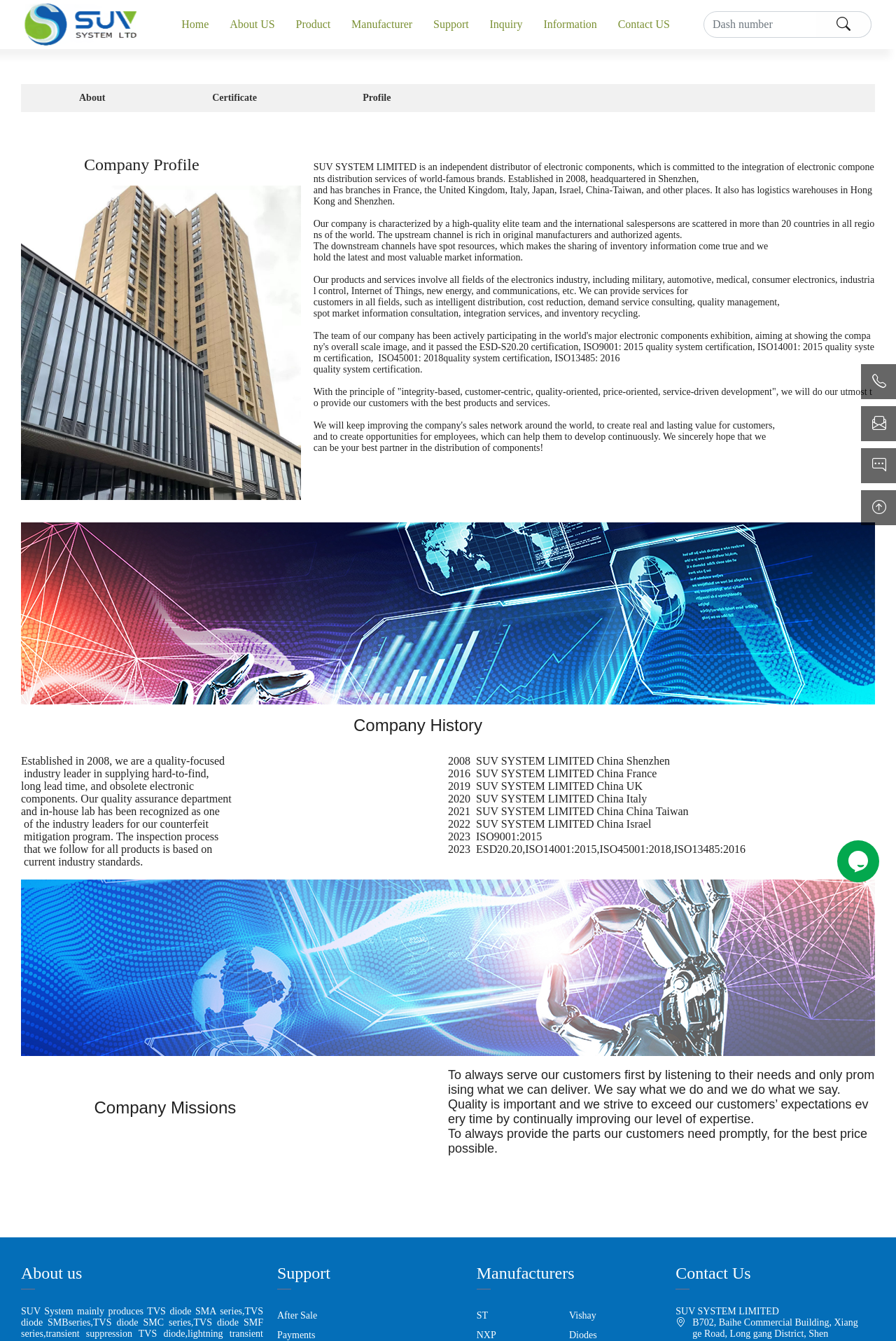What is the company's quality assurance policy? Please answer the question using a single word or phrase based on the image.

Industry standards